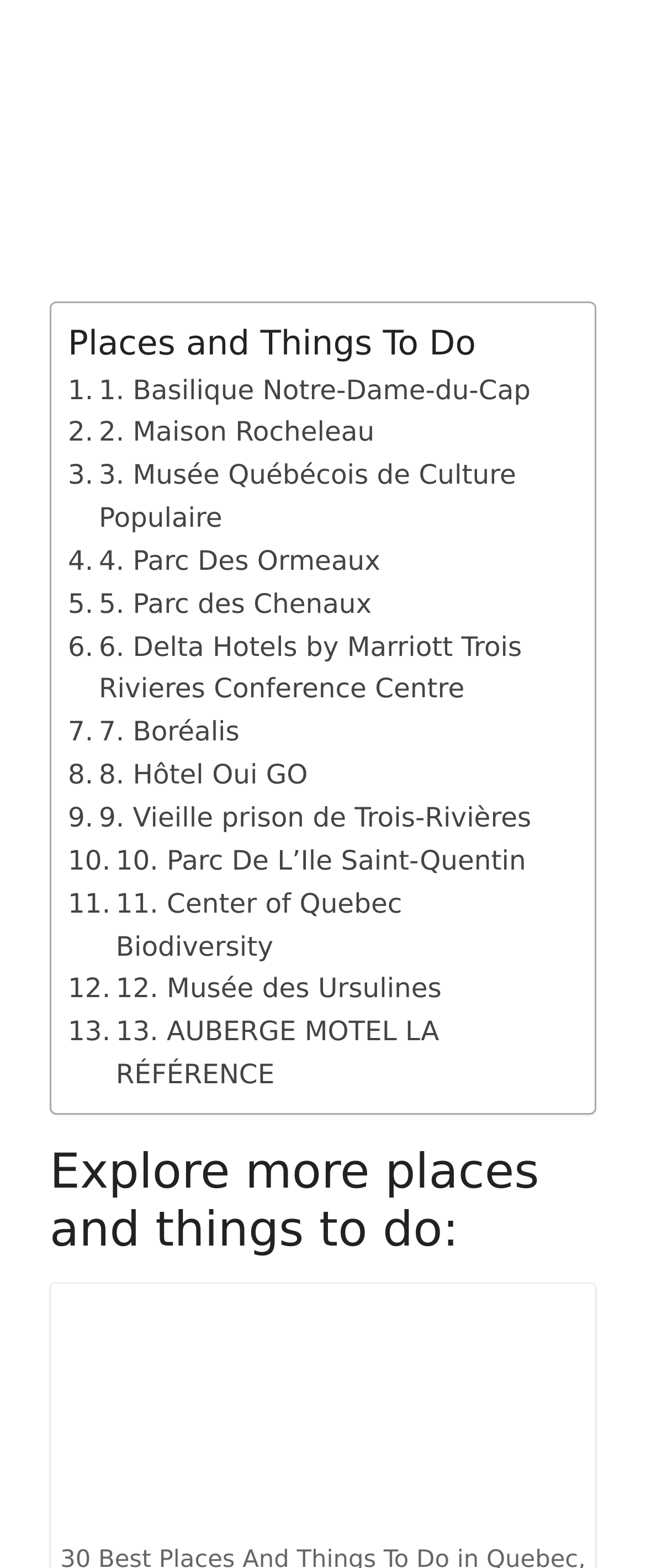Determine the bounding box coordinates of the region to click in order to accomplish the following instruction: "Explore more places and things to do". Provide the coordinates as four float numbers between 0 and 1, specifically [left, top, right, bottom].

[0.077, 0.729, 0.923, 0.802]